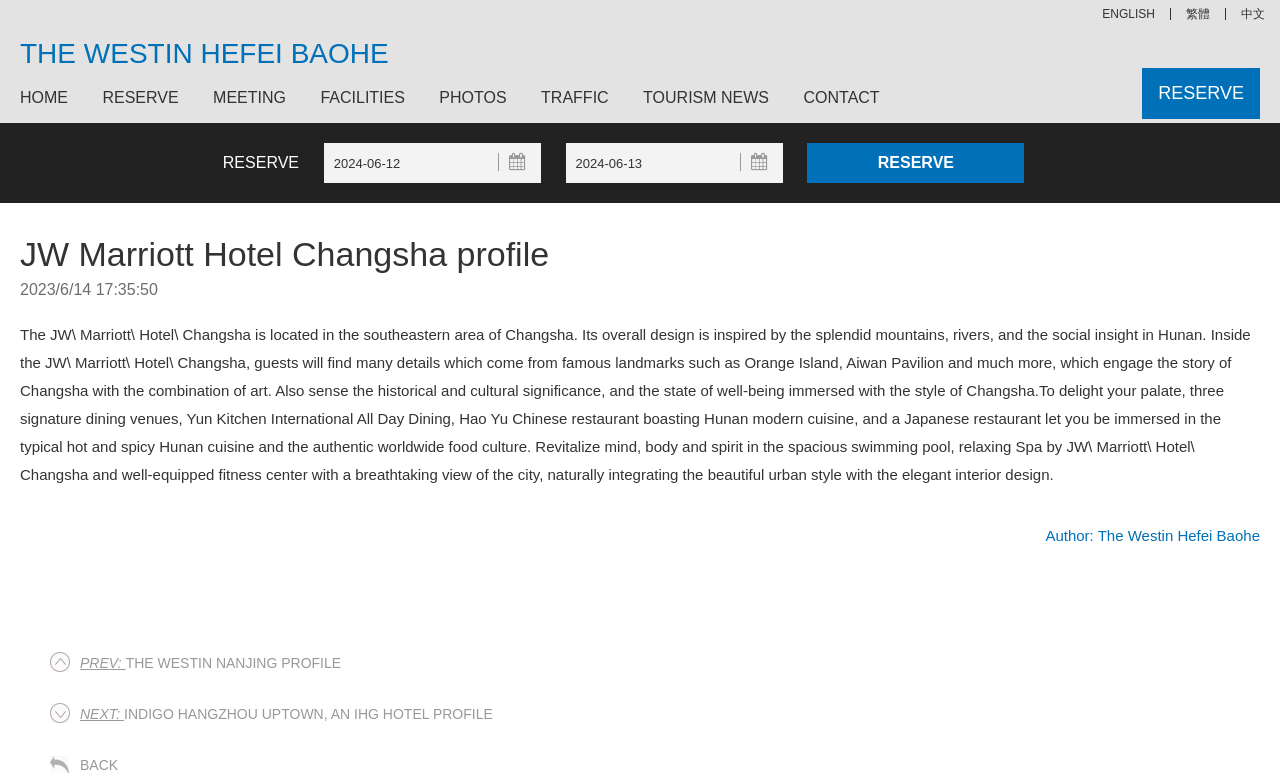Describe the entire webpage, focusing on both content and design.

The webpage is about the JW Marriott Hotel Changsha profile. At the top right corner, there are three language options: "中文", "繁體", and "ENGLISH". Below these options, the hotel's name "The Westin Hefei Baohe" is displayed. 

On the left side, there is a navigation menu with seven links: "HOME", "RESERVE", "MEETING", "FACILITIES", "PHOTOS", "TRAFFIC", and "TOURISM NEWS". Below this menu, there is a link to "CONTACT".

In the center of the page, there is a section for booking a room. It includes two text boxes for "Check in" and "Check out" dates, with default dates set to June 12, 2024, and June 13, 2024, respectively. There is also a "Reserve" button.

Below the booking section, there is a brief introduction to the hotel, describing its location, design inspiration, and amenities. The text also highlights the hotel's dining options, recreational facilities, and cultural significance.

At the bottom of the page, there are three links: "Author: The Westin Hefei Baohe", "PREV: THE WESTIN NANJING PROFILE", and "NEXT: INDIGO HANGZHOU UPTOWN, AN IHG HOTEL PROFILE". The "PREV" and "NEXT" links are likely for navigating through a series of hotel profiles.